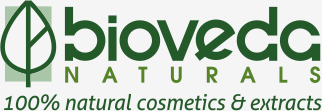Please provide a brief answer to the following inquiry using a single word or phrase:
What does the stylized leaf symbolize?

Commitment to nature